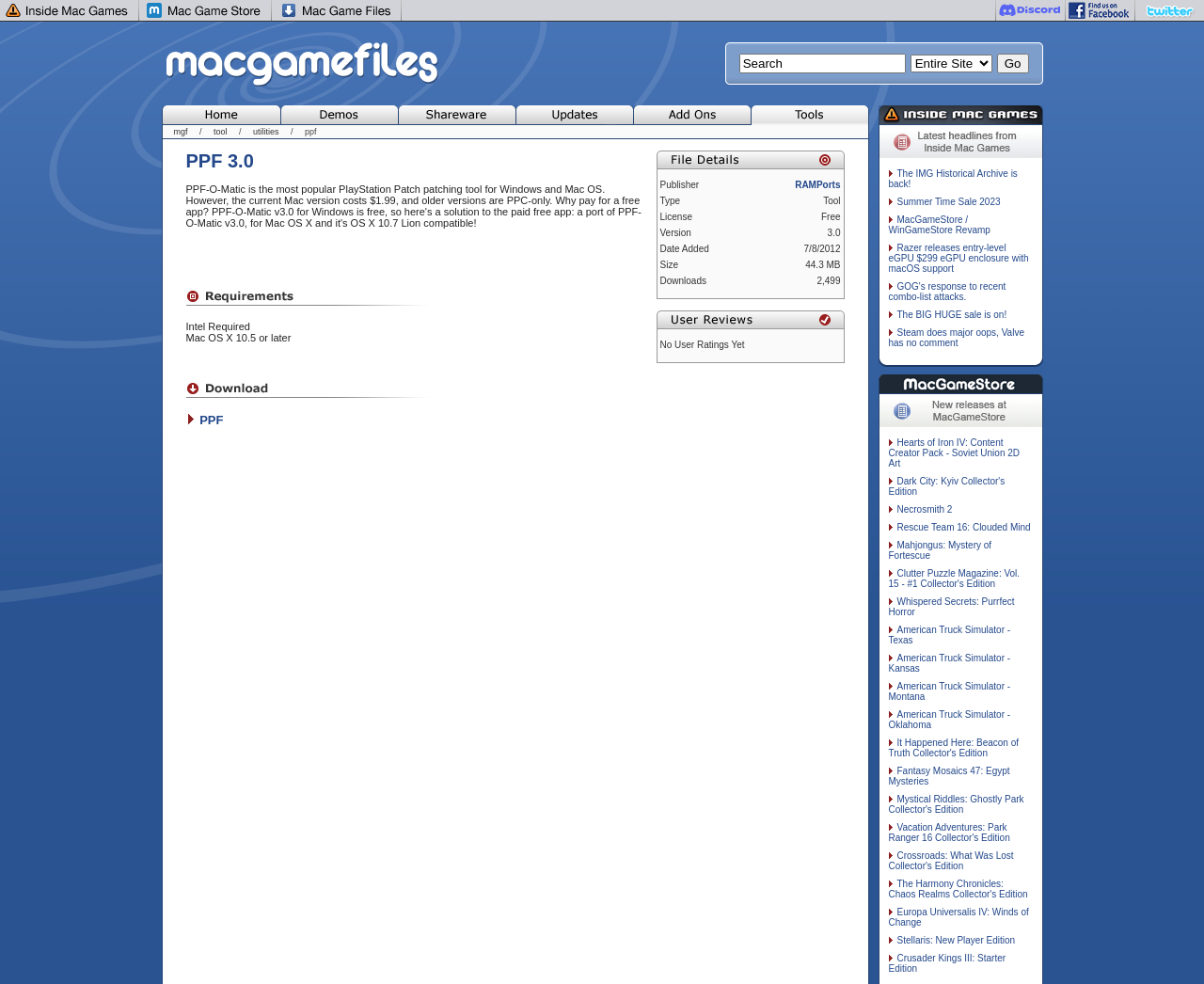Please locate the bounding box coordinates of the element's region that needs to be clicked to follow the instruction: "Click on Mac Games". The bounding box coordinates should be provided as four float numbers between 0 and 1, i.e., [left, top, right, bottom].

[0.134, 0.119, 0.232, 0.129]